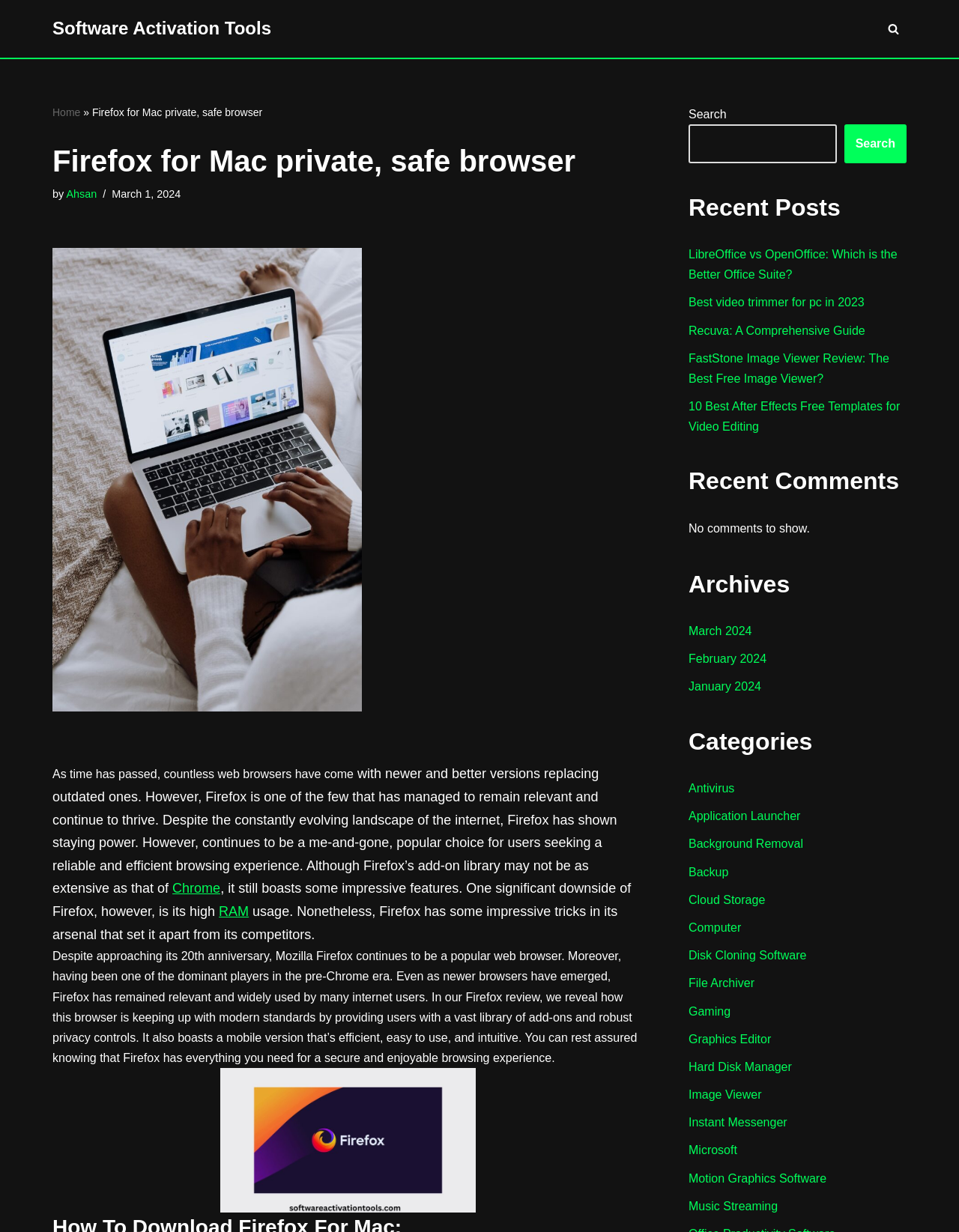Please provide the bounding box coordinates for the element that needs to be clicked to perform the following instruction: "Go to the Archives section". The coordinates should be given as four float numbers between 0 and 1, i.e., [left, top, right, bottom].

[0.718, 0.462, 0.945, 0.486]